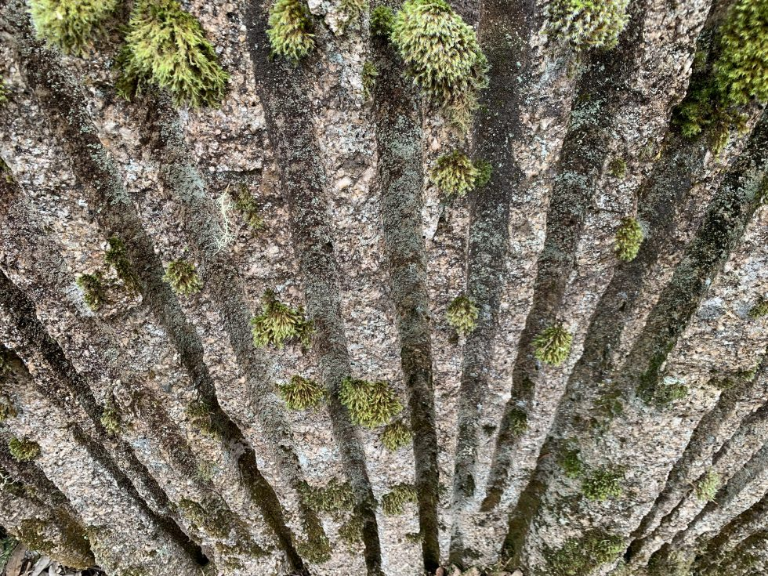What is clinging to the ridges and grooves of the stone?
Using the visual information from the image, give a one-word or short-phrase answer.

Moss and lichen